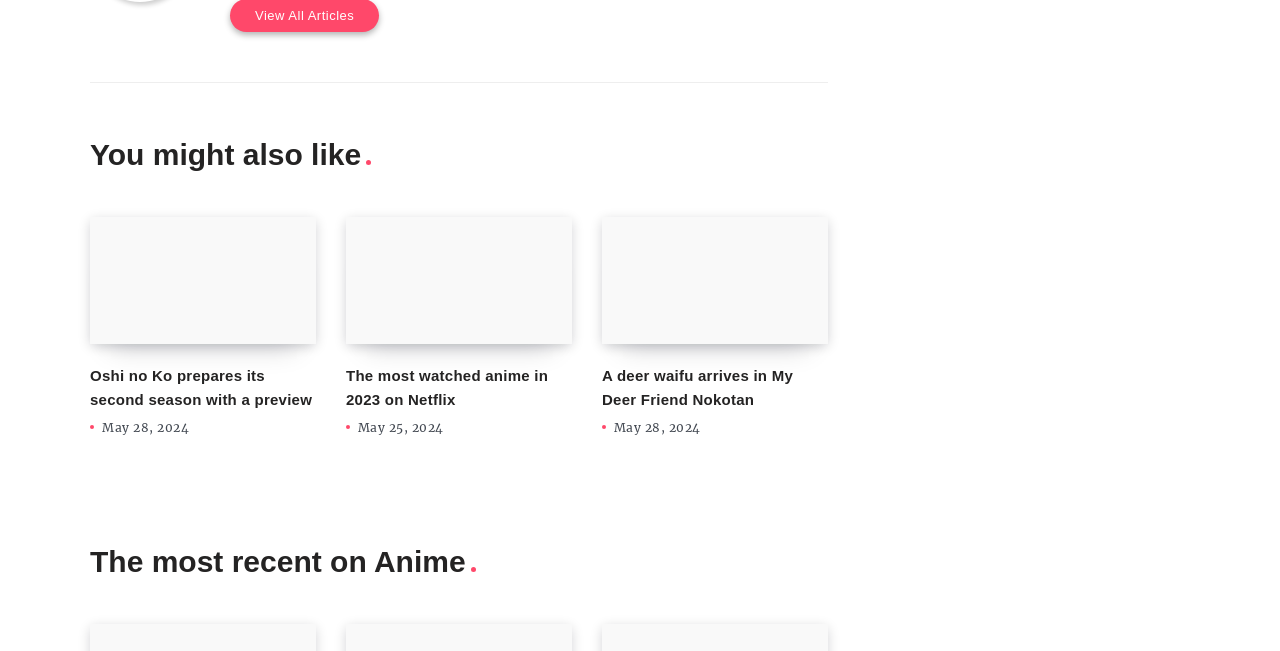Please answer the following question using a single word or phrase: 
What is the date of the second article?

May 25, 2024